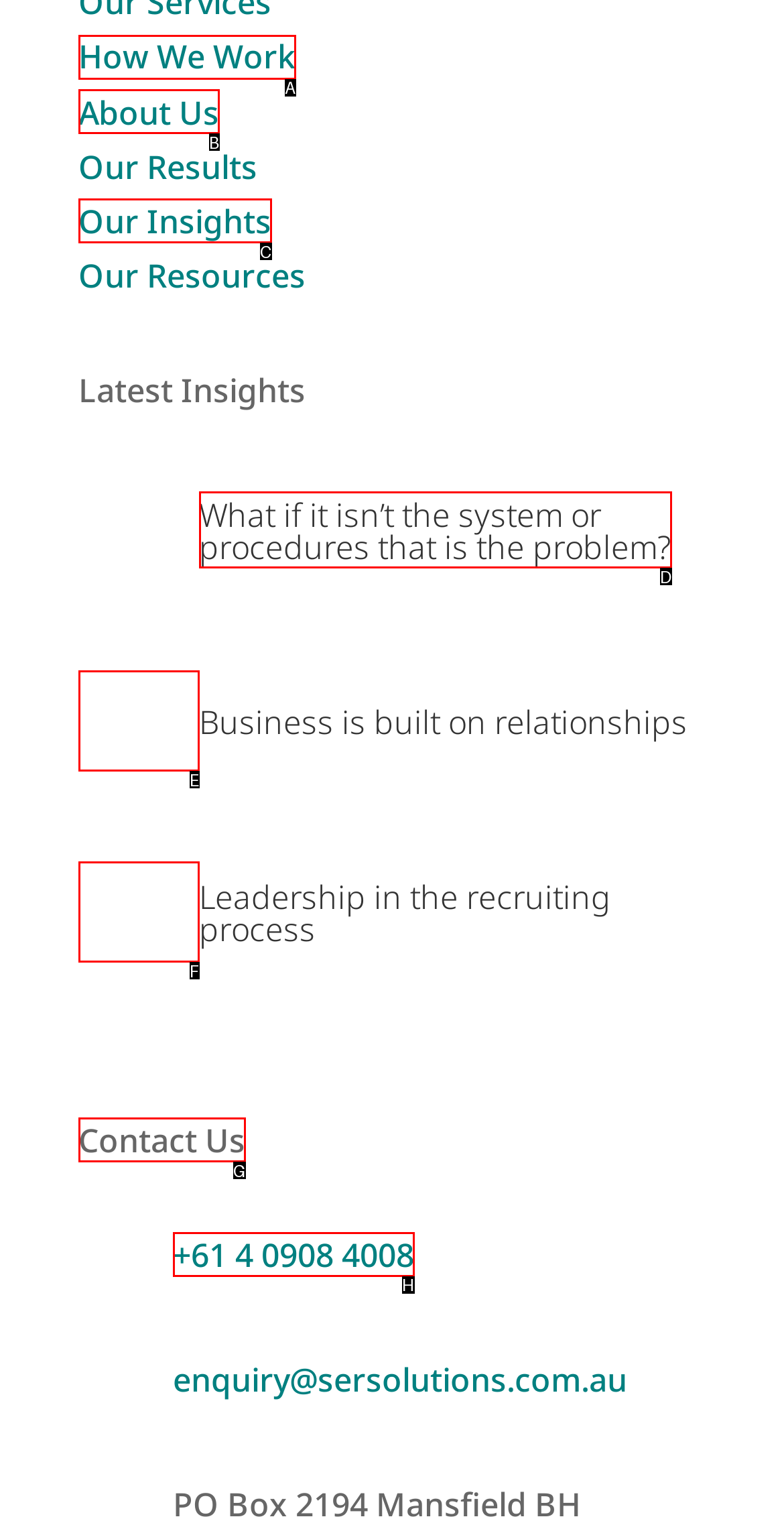Determine which HTML element should be clicked for this task: Go to Home
Provide the option's letter from the available choices.

None